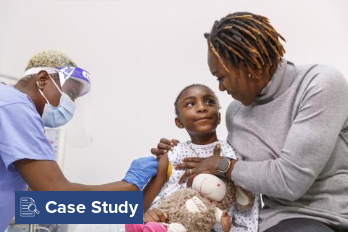What is the focus of the case study?
Kindly answer the question with as much detail as you can.

The image is part of a case study that focuses on the support provided to Medicaid-eligible children during public health emergencies. This suggests that the study is examining the role of public health initiatives in ensuring the well-being of vulnerable populations, such as low-income children, during times of crisis.